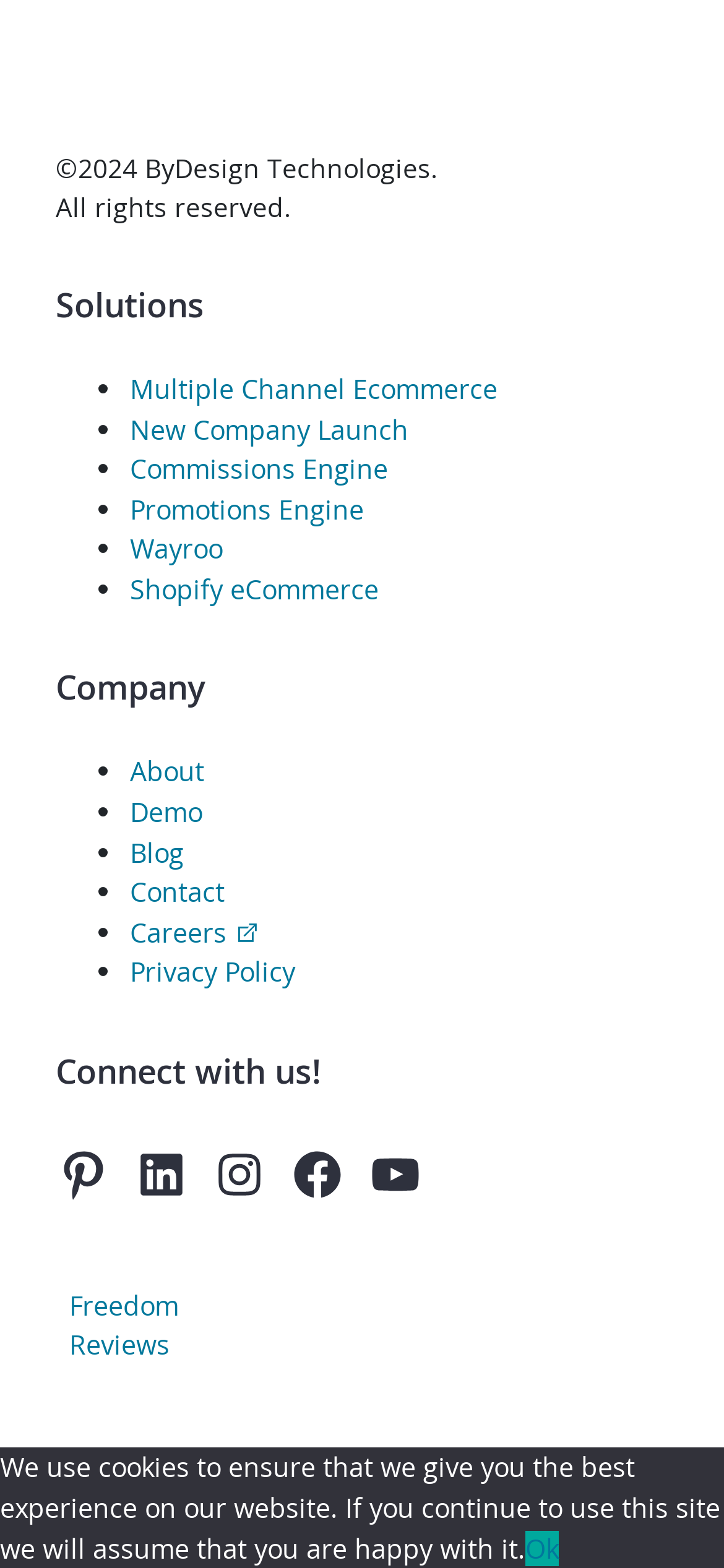How many list markers are there in the Solutions section?
Utilize the image to construct a detailed and well-explained answer.

I counted the number of list markers (•) in the Solutions section, which are 6, corresponding to the 6 links under the 'Solutions' heading.